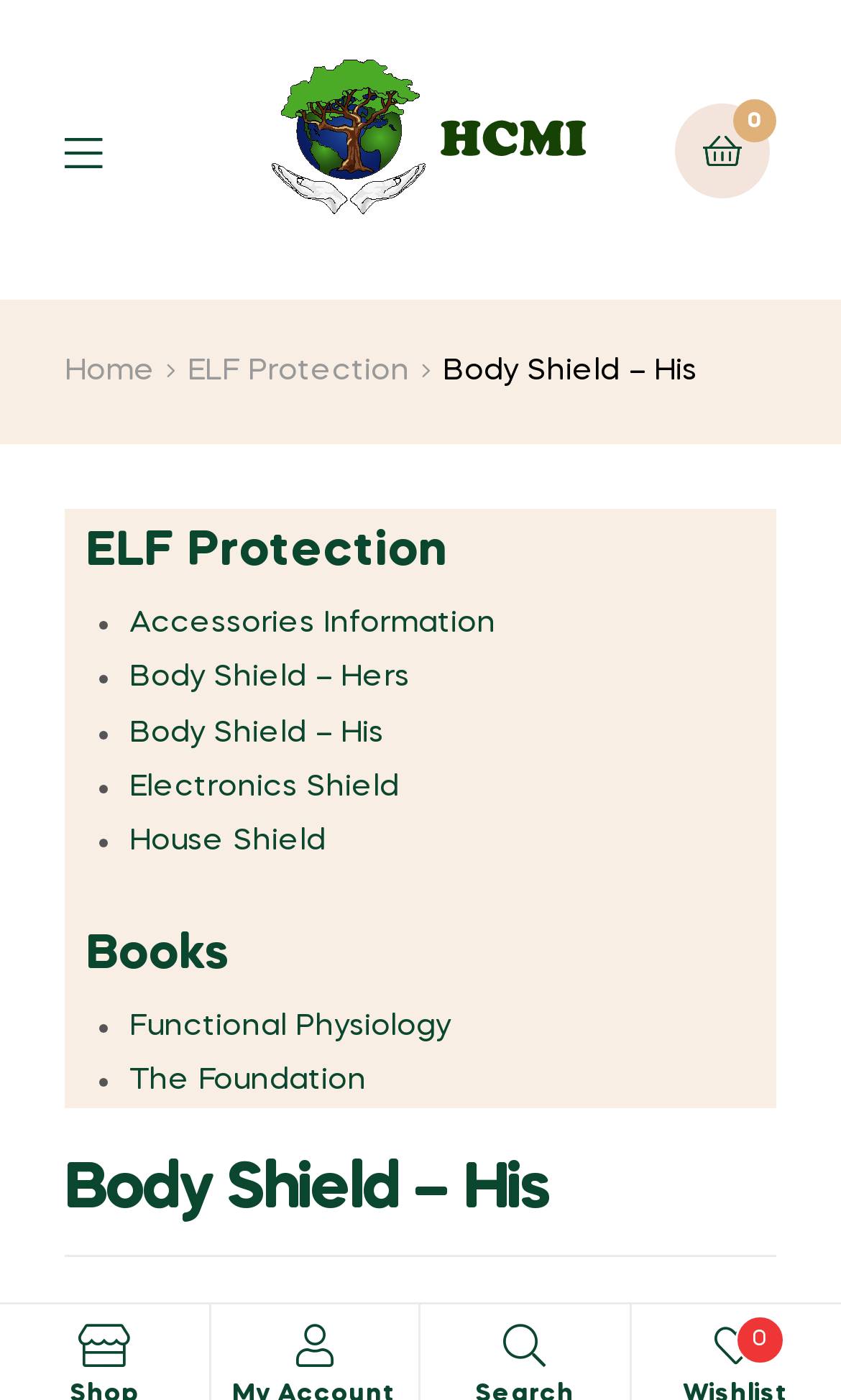Determine the bounding box coordinates of the region that needs to be clicked to achieve the task: "View Body Shield – His page".

[0.154, 0.512, 0.456, 0.534]